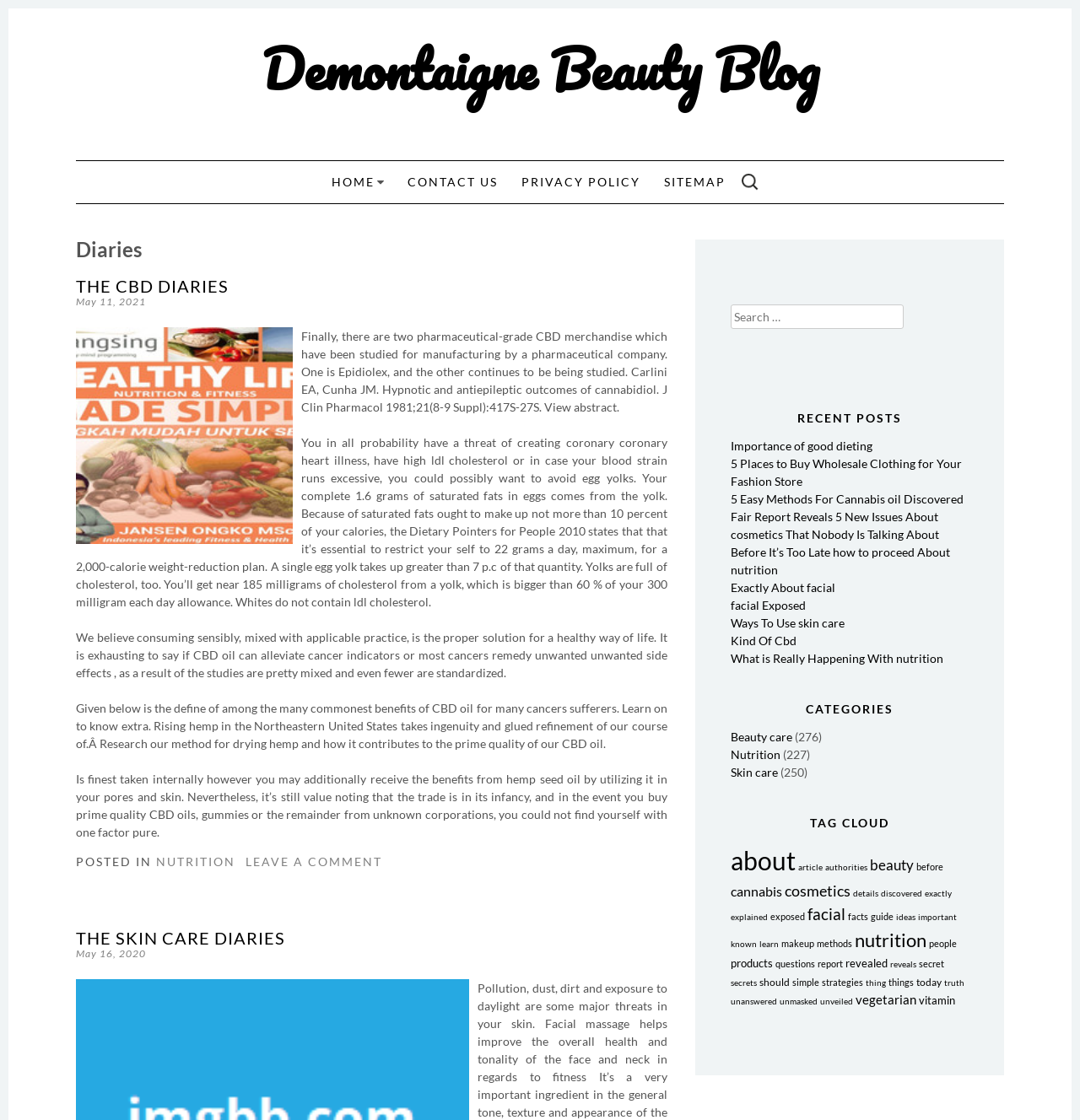What is the title of the second article?
Using the details shown in the screenshot, provide a comprehensive answer to the question.

The second article on the webpage has a heading that reads 'THE SKIN CARE DIARIES', which is the title of the article.